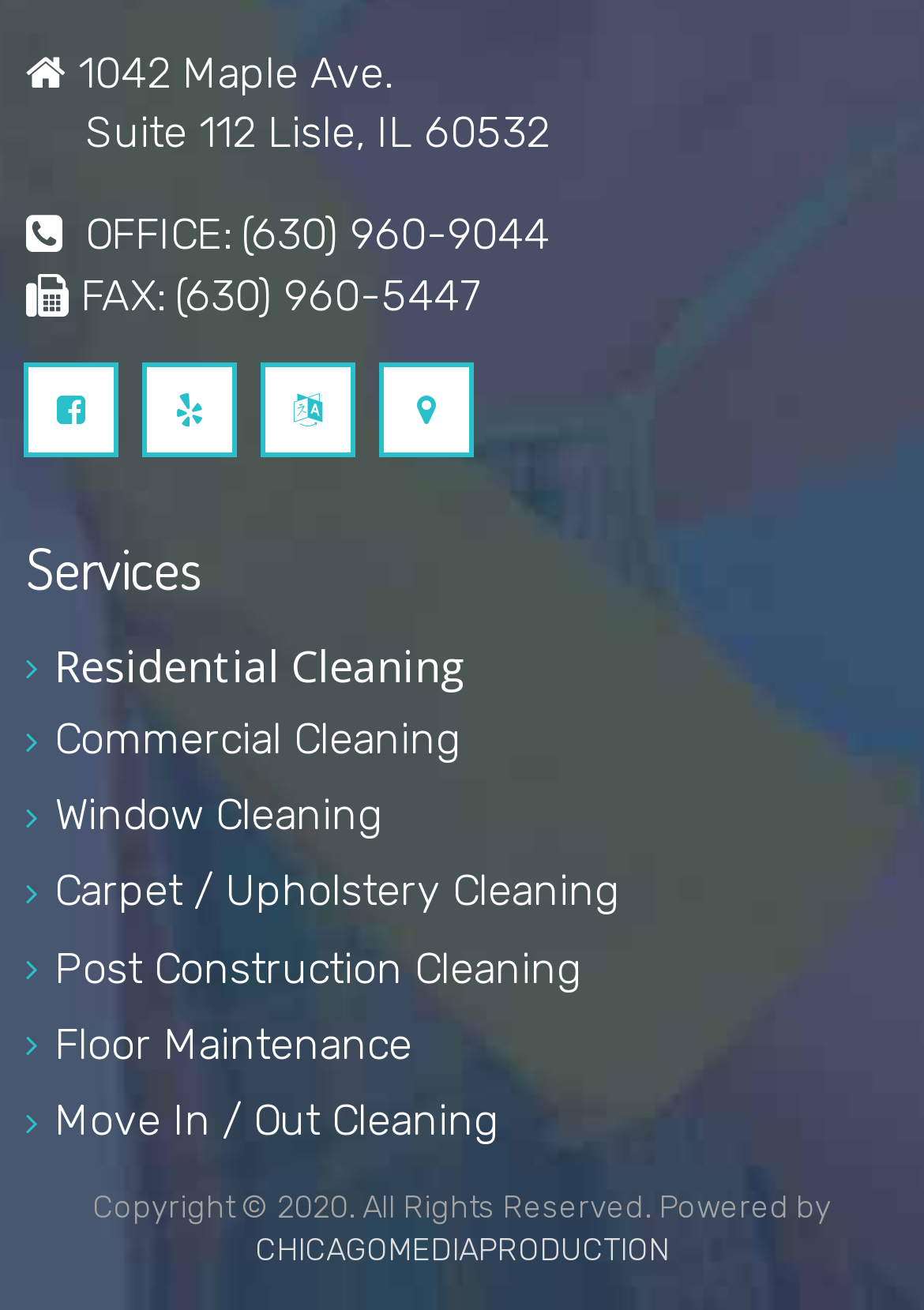Who designed the website? From the image, respond with a single word or brief phrase.

CHICAGOMEDIAPRODUCTION